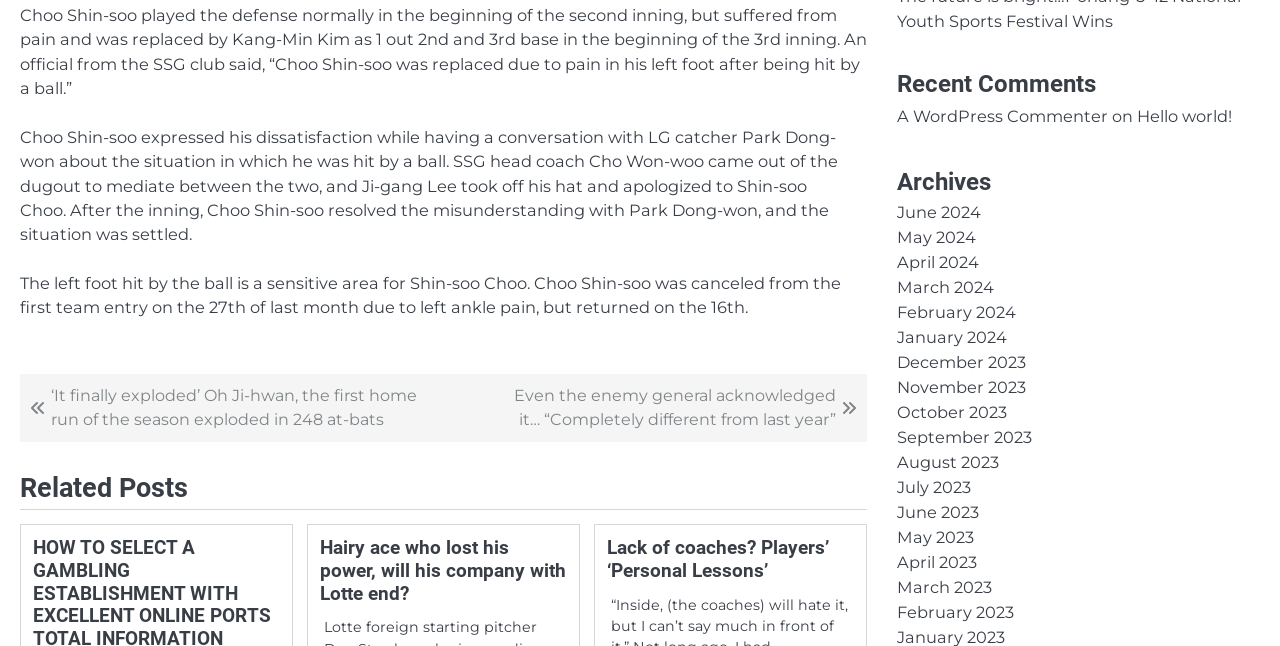Using the provided element description: "Shamala Gallagher", determine the bounding box coordinates of the corresponding UI element in the screenshot.

None